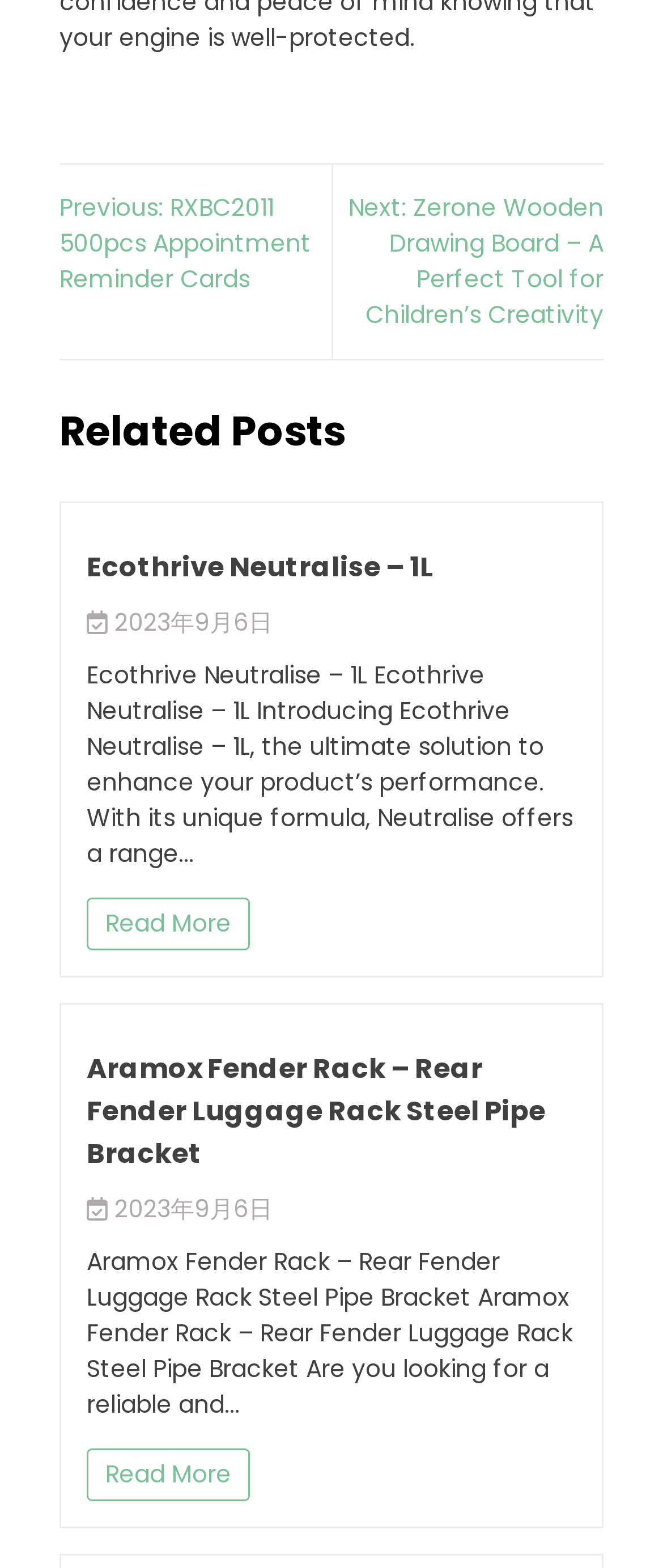What is the date of the latest related post?
Please answer the question as detailed as possible.

I looked at the date links under each related post section. Both sections have the same date, which is '2023年9月6日'. Therefore, the date of the latest related post is '2023年9月6日'.